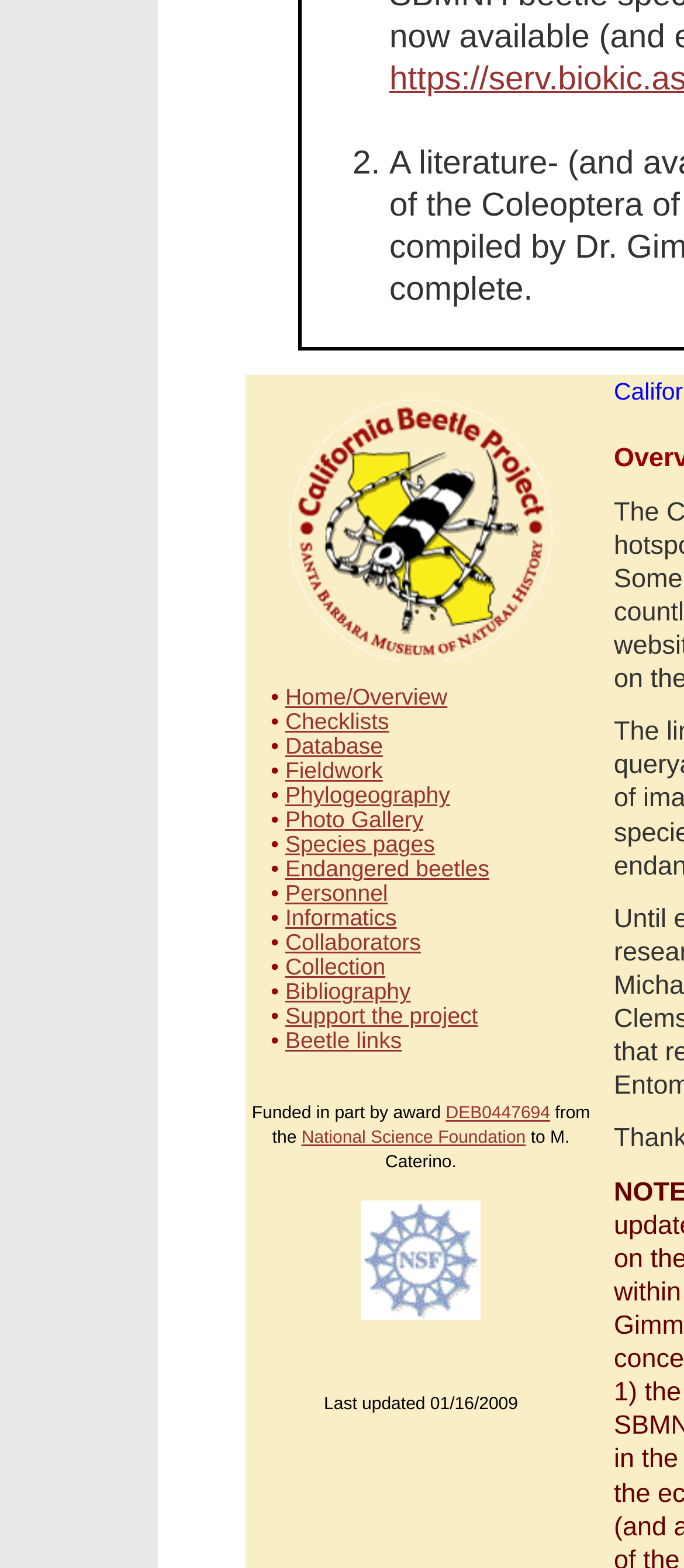Ascertain the bounding box coordinates for the UI element detailed here: "5 Shock". The coordinates should be provided as [left, top, right, bottom] with each value being a float between 0 and 1.

None